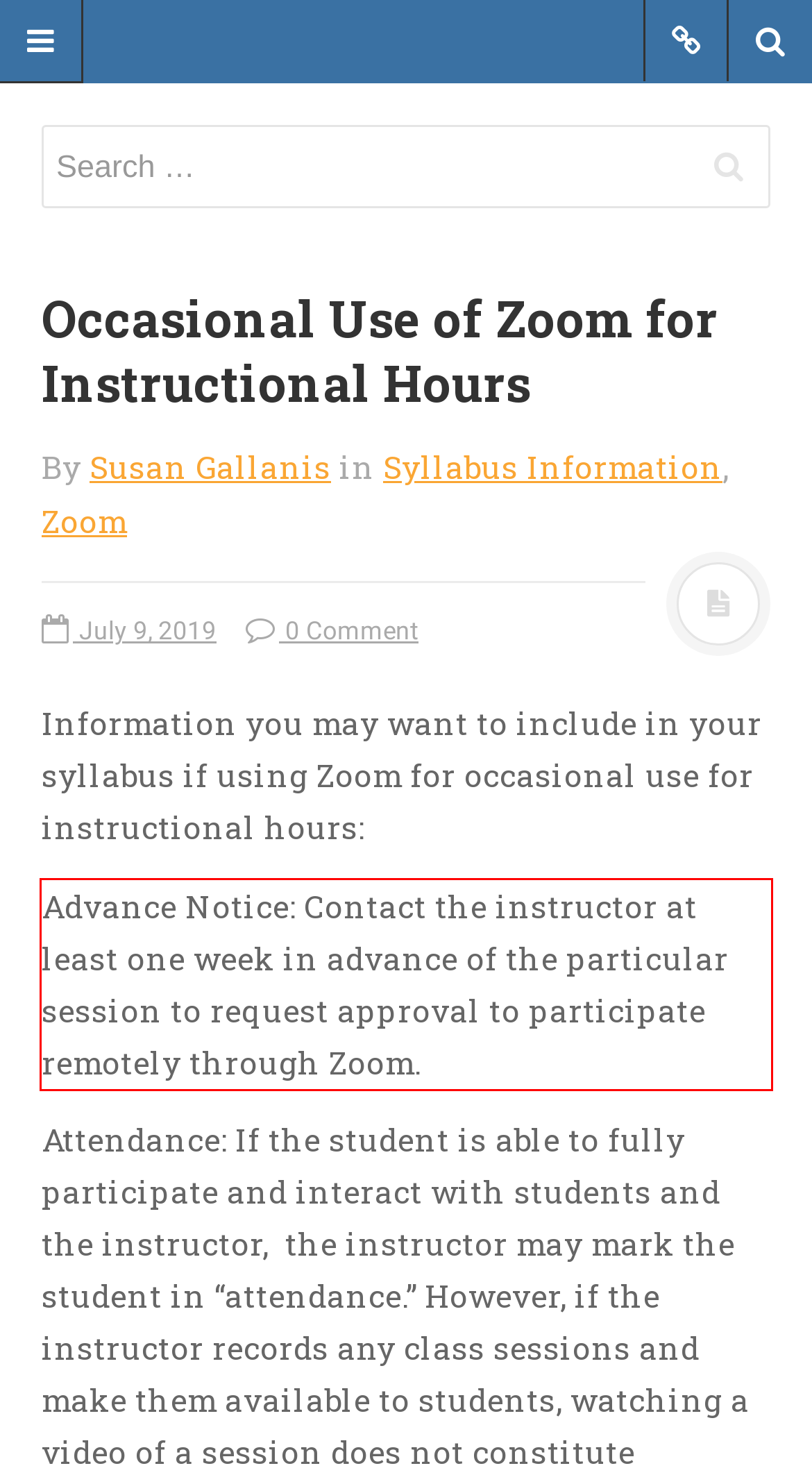You are provided with a webpage screenshot that includes a red rectangle bounding box. Extract the text content from within the bounding box using OCR.

Advance Notice: Contact the instructor at least one week in advance of the particular session to request approval to participate remotely through Zoom.